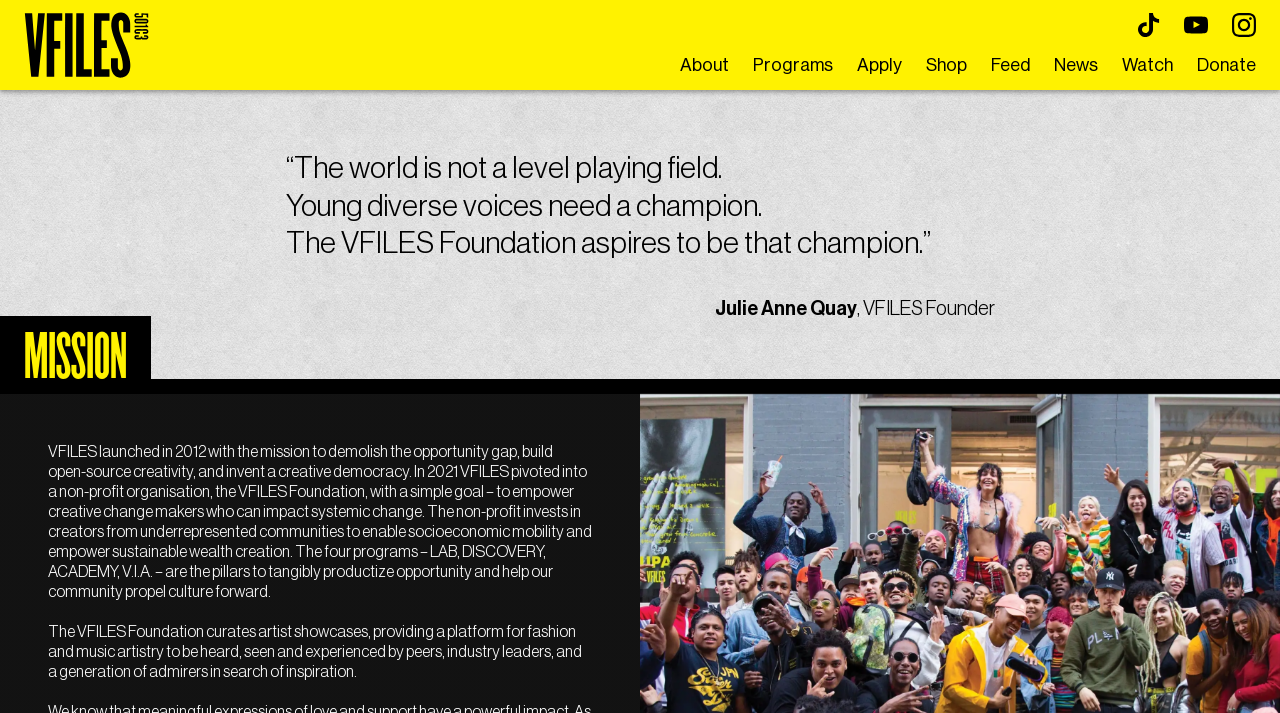Identify the bounding box coordinates for the element you need to click to achieve the following task: "make a donation". The coordinates must be four float values ranging from 0 to 1, formatted as [left, top, right, bottom].

[0.935, 0.078, 0.981, 0.106]